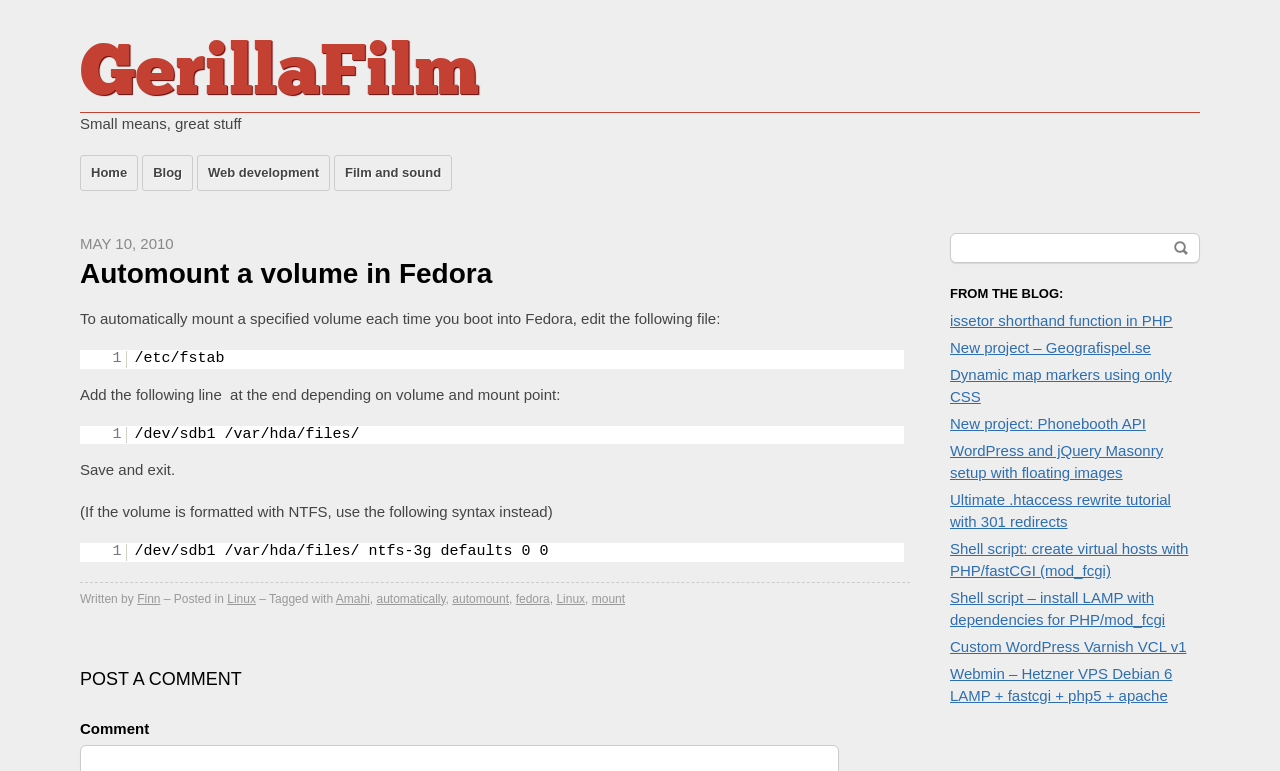Locate the bounding box coordinates of the area that needs to be clicked to fulfill the following instruction: "Read about Raiders Boot Exchange". The coordinates should be in the format of four float numbers between 0 and 1, namely [left, top, right, bottom].

None